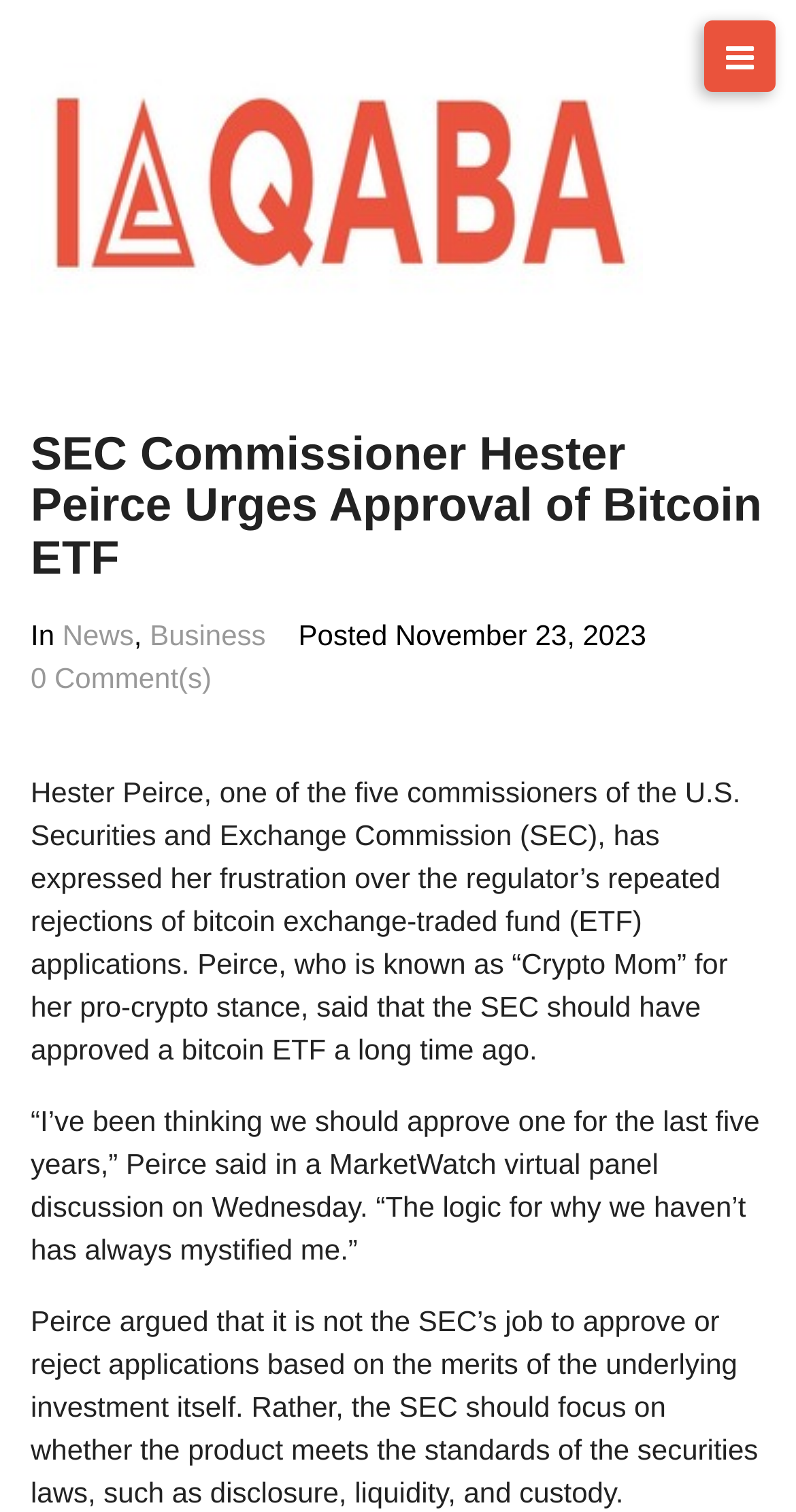What is Hester Peirce's role?
Please respond to the question with a detailed and thorough explanation.

According to the webpage, Hester Peirce is one of the five commissioners of the U.S. Securities and Exchange Commission (SEC).